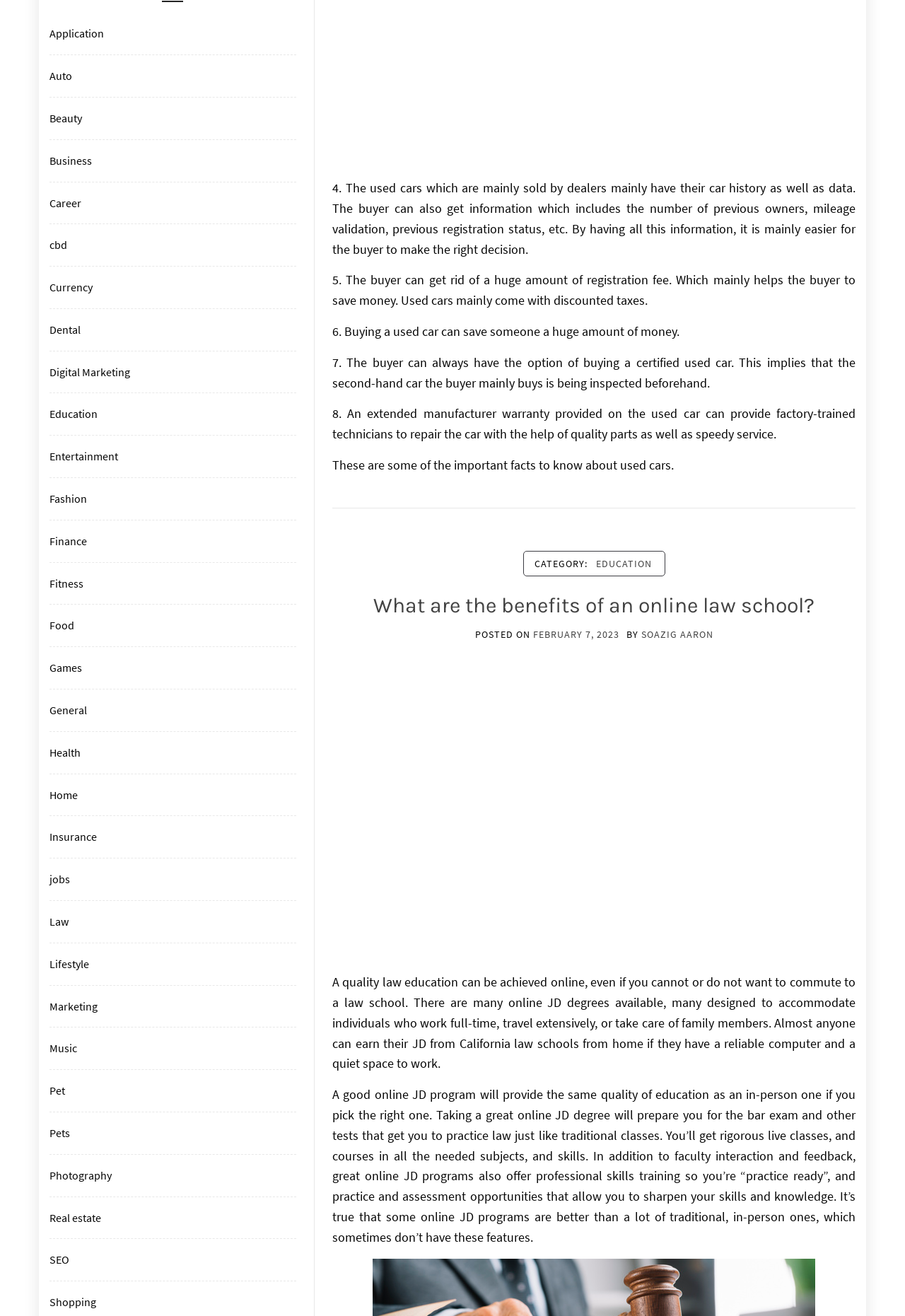Determine the coordinates of the bounding box that should be clicked to complete the instruction: "Search for Car Key Locksmith". The coordinates should be represented by four float numbers between 0 and 1: [left, top, right, bottom].

None